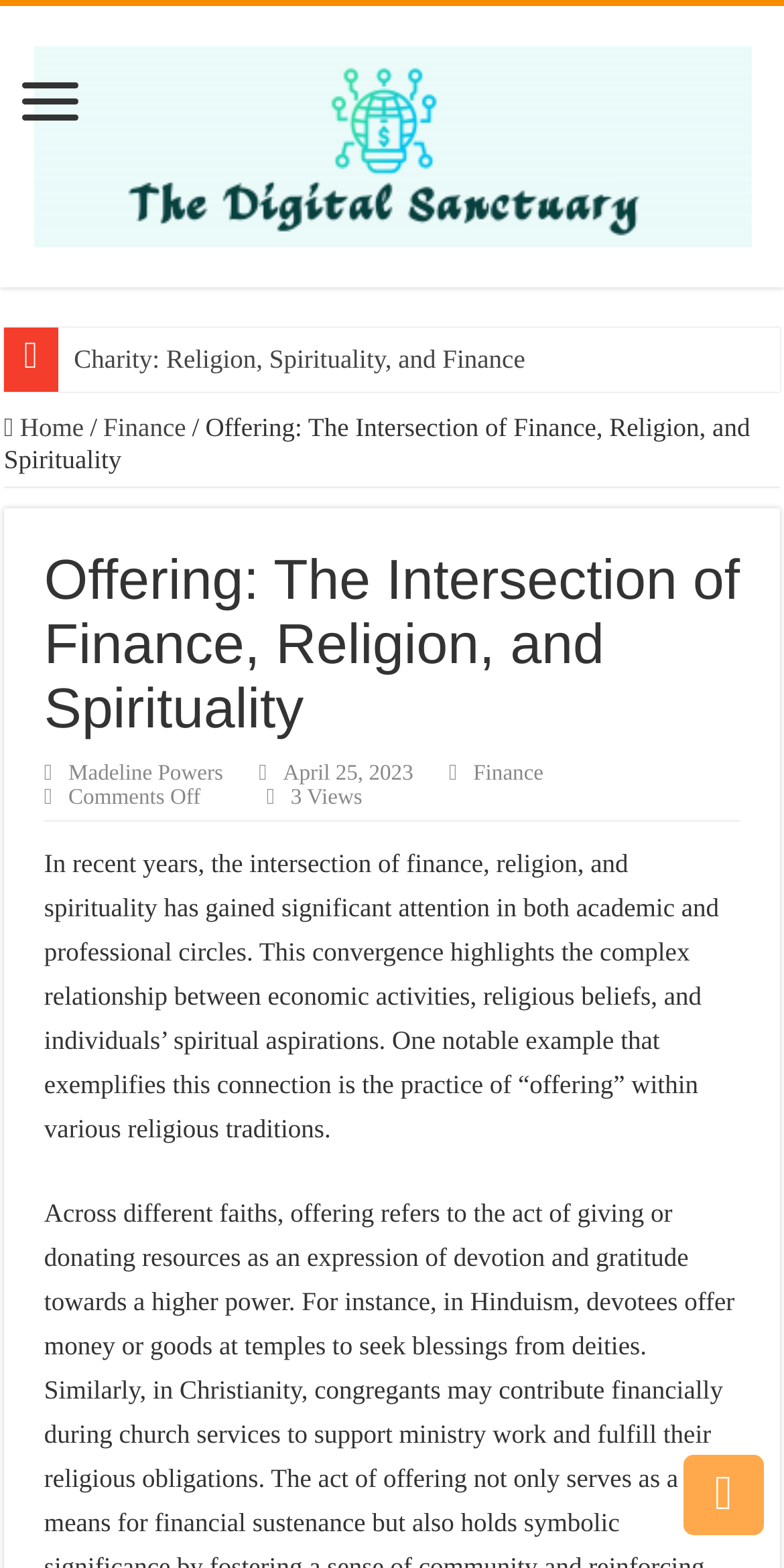Extract the bounding box of the UI element described as: "Madeline Powers".

[0.087, 0.486, 0.285, 0.501]